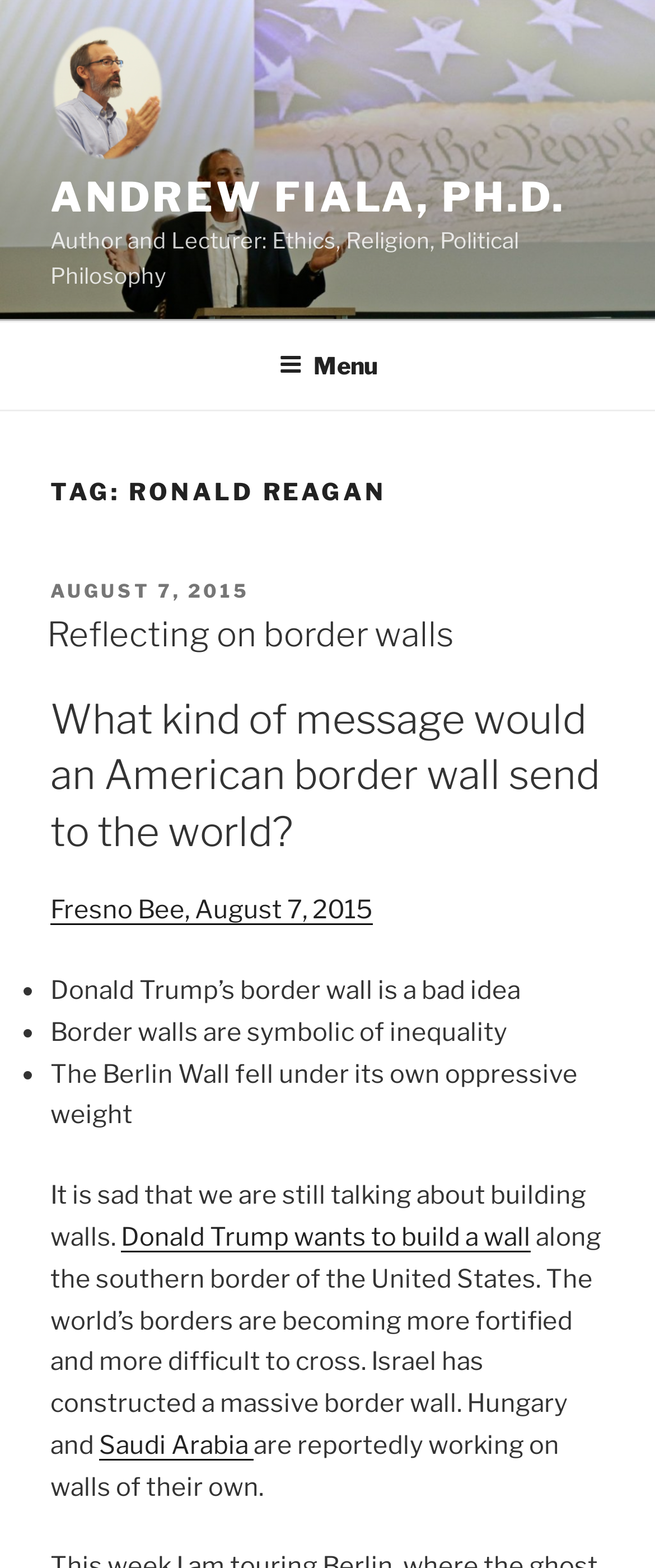Determine the bounding box coordinates for the clickable element to execute this instruction: "Follow the link to Donald Trump's border wall". Provide the coordinates as four float numbers between 0 and 1, i.e., [left, top, right, bottom].

[0.185, 0.779, 0.81, 0.798]